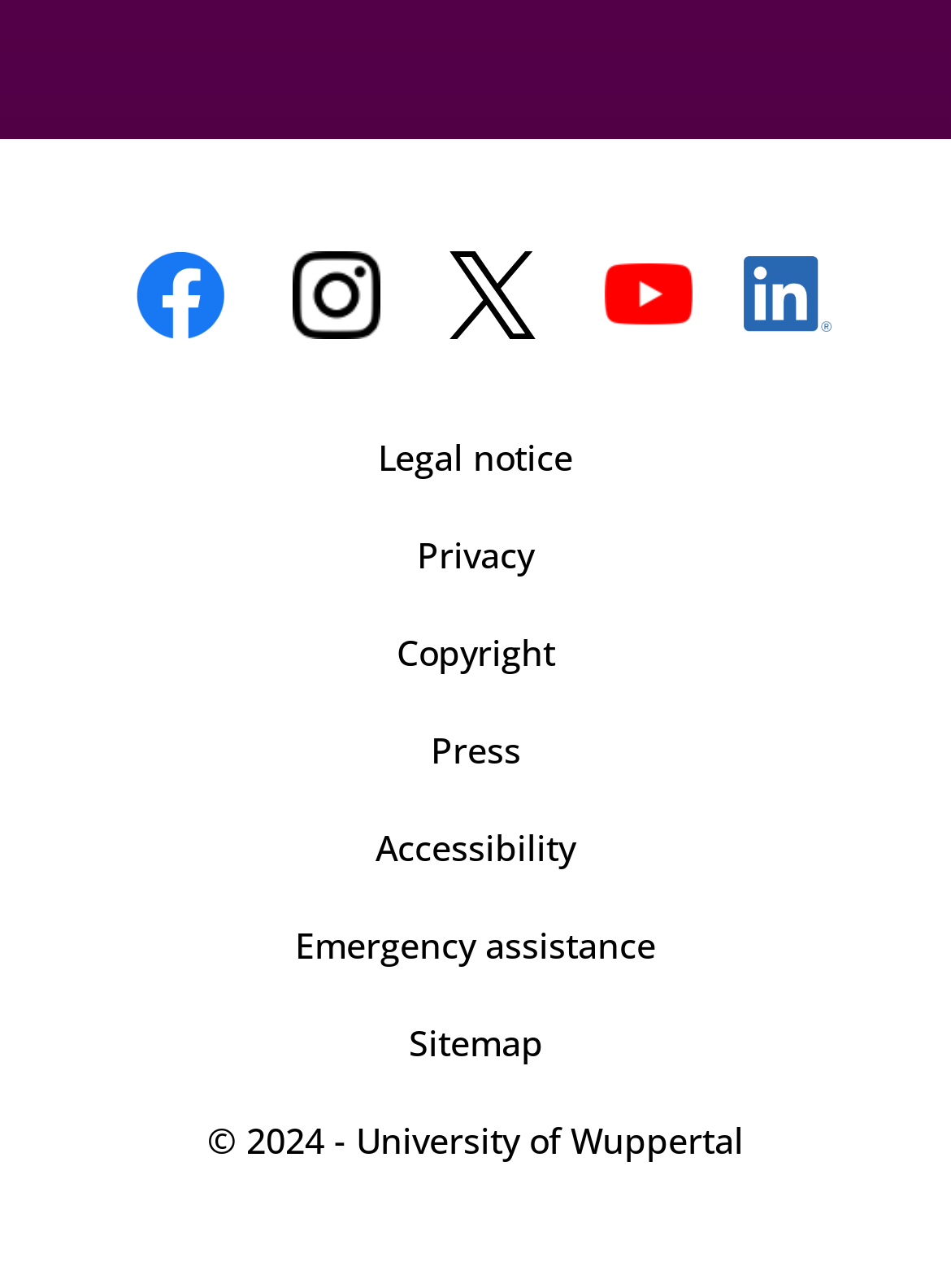Please give the bounding box coordinates of the area that should be clicked to fulfill the following instruction: "access emergency assistance". The coordinates should be in the format of four float numbers from 0 to 1, i.e., [left, top, right, bottom].

[0.026, 0.697, 0.974, 0.773]